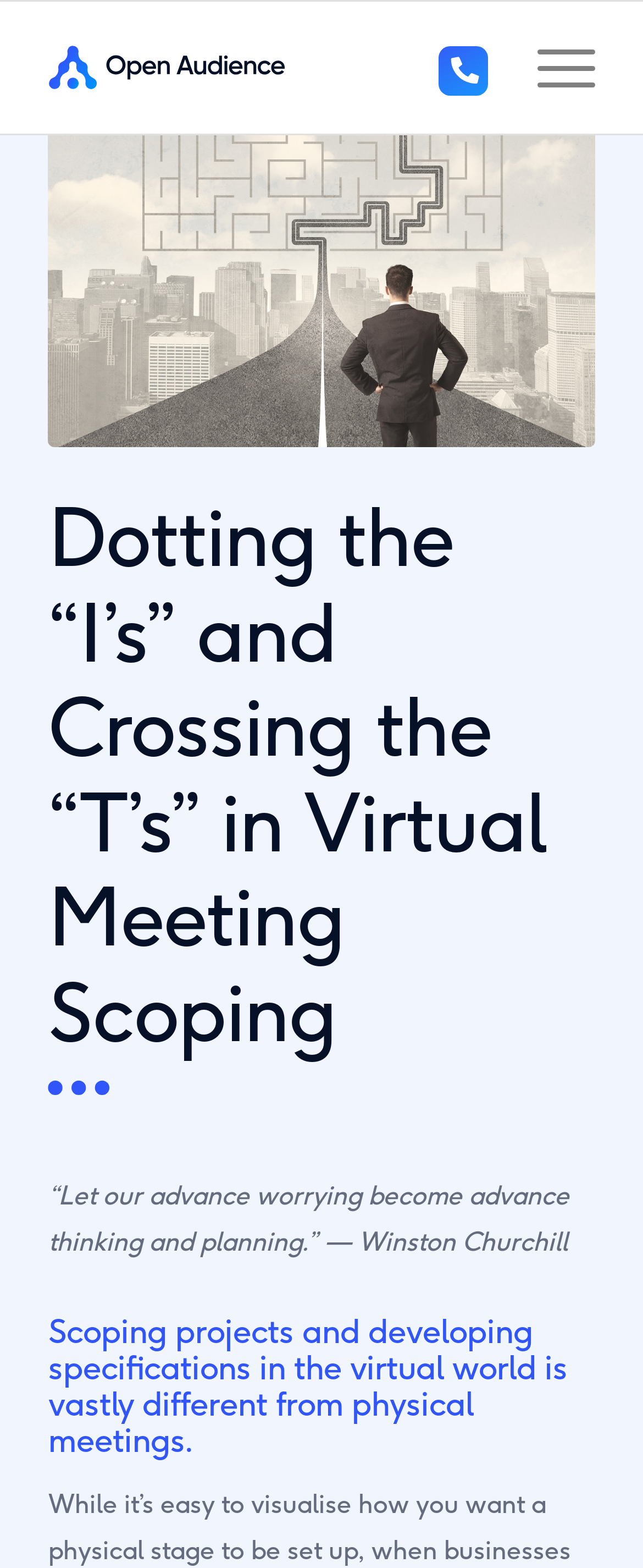What is the purpose of the menu link?
Please provide a detailed answer to the question.

I inferred the purpose of the menu link by its location and text 'Menu', which is typically used to navigate a website and access different sections or pages.